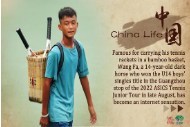Elaborate on all the key elements and details present in the image.

A young teenager named Wang Fa, known for his unique method of carrying tennis rackets in a bamboo basket, is featured in this vibrant image titled "China Life." At just 14 years old, Wang earned recognition after winning the U14 boys' singles title at the 2022 ASICS Tennis Junior Tour held in Guangzhou in late August. The image highlights his distinctive style and symbolizes the intersection of traditional culture and youthful ambition in modern China, as he carries his tennis gear with a proud expression, embodying the spirit of determination and the pursuit of dreams. The background complements his athletic spirit, set against softly colored walls that enhance the focus on Wang’s achievements and cultural heritage.